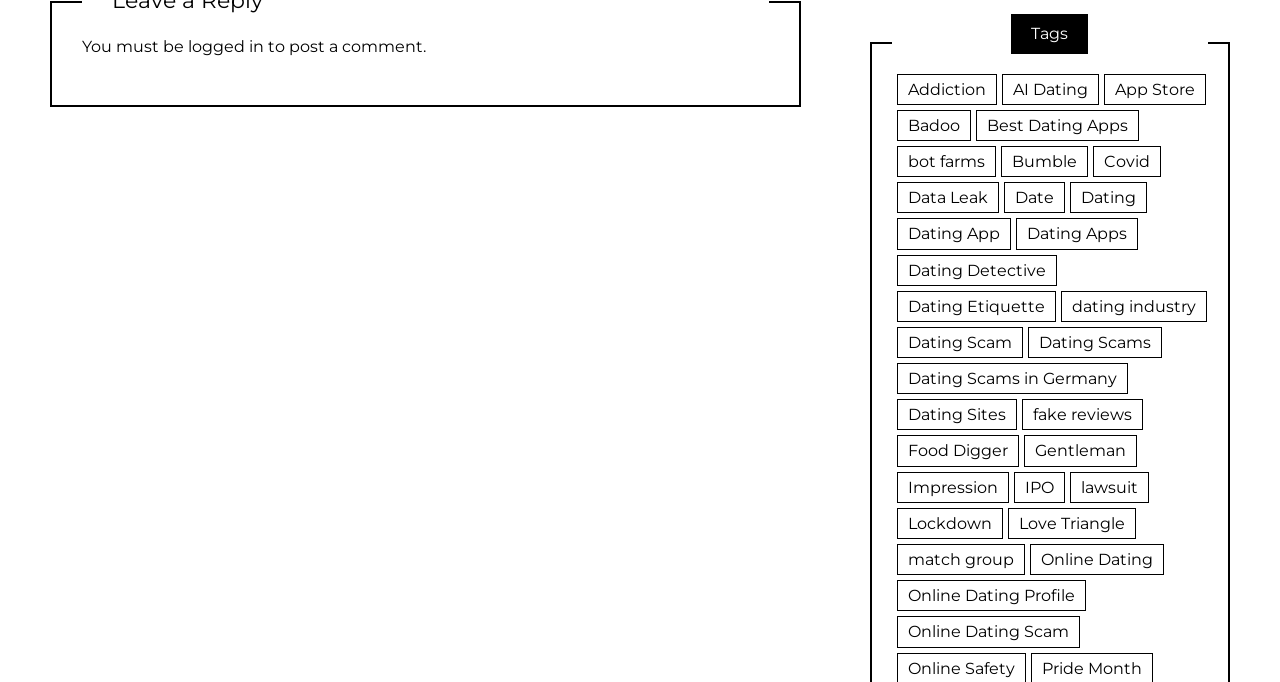Identify the bounding box of the HTML element described here: "Wix.com". Provide the coordinates as four float numbers between 0 and 1: [left, top, right, bottom].

None